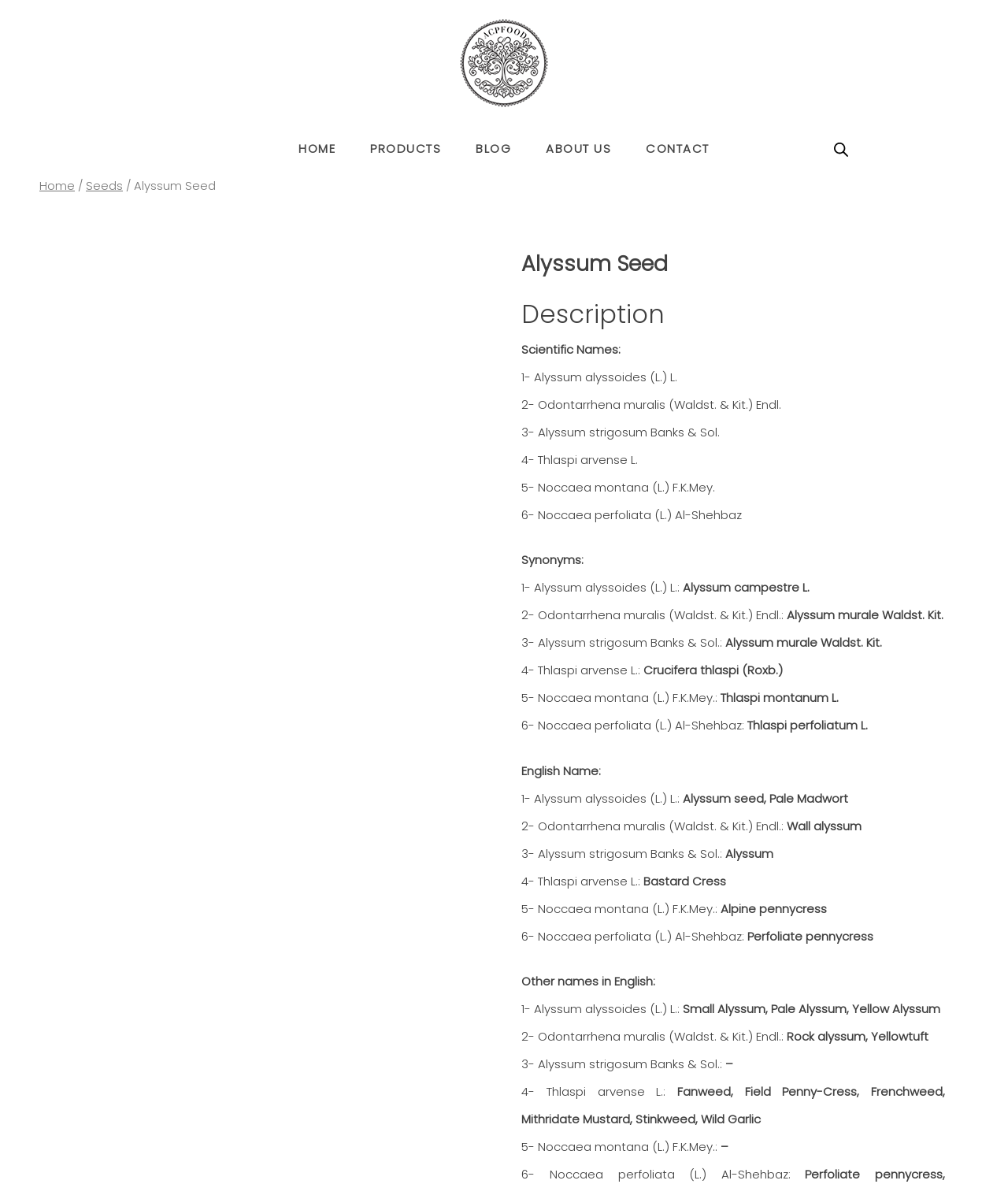Based on the description "Facebook", find the bounding box of the specified UI element.

[0.734, 0.741, 0.857, 0.767]